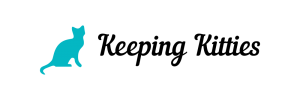Provide a thorough description of the contents of the image.

The image features a playful logo for "Keeping Kitties," an online resource dedicated to cat enthusiasts. The logo showcases a stylized silhouette of a cat, rendered in an eye-catching turquoise color, positioned to the left of the text. The word "Keeping" is elegantly written in a modern script, while "Kitties" is presented in a bold, friendly font. This logo embodies the essence of community and care for feline companions, inviting readers to explore articles and insights on cat behaviors, such as the intriguing habit of paws crossing.